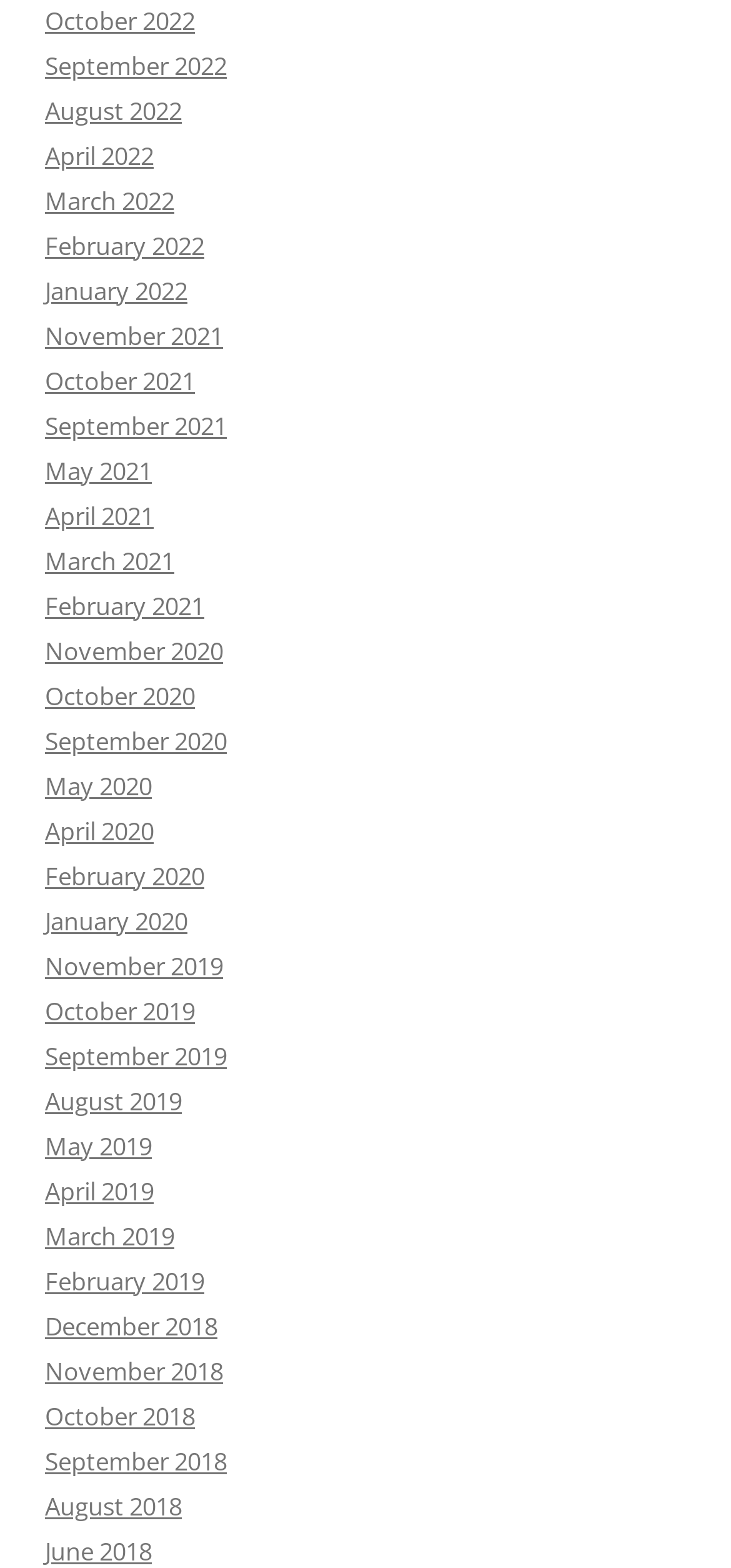Identify the bounding box coordinates for the element you need to click to achieve the following task: "View August 2019". Provide the bounding box coordinates as four float numbers between 0 and 1, in the form [left, top, right, bottom].

[0.062, 0.691, 0.249, 0.712]